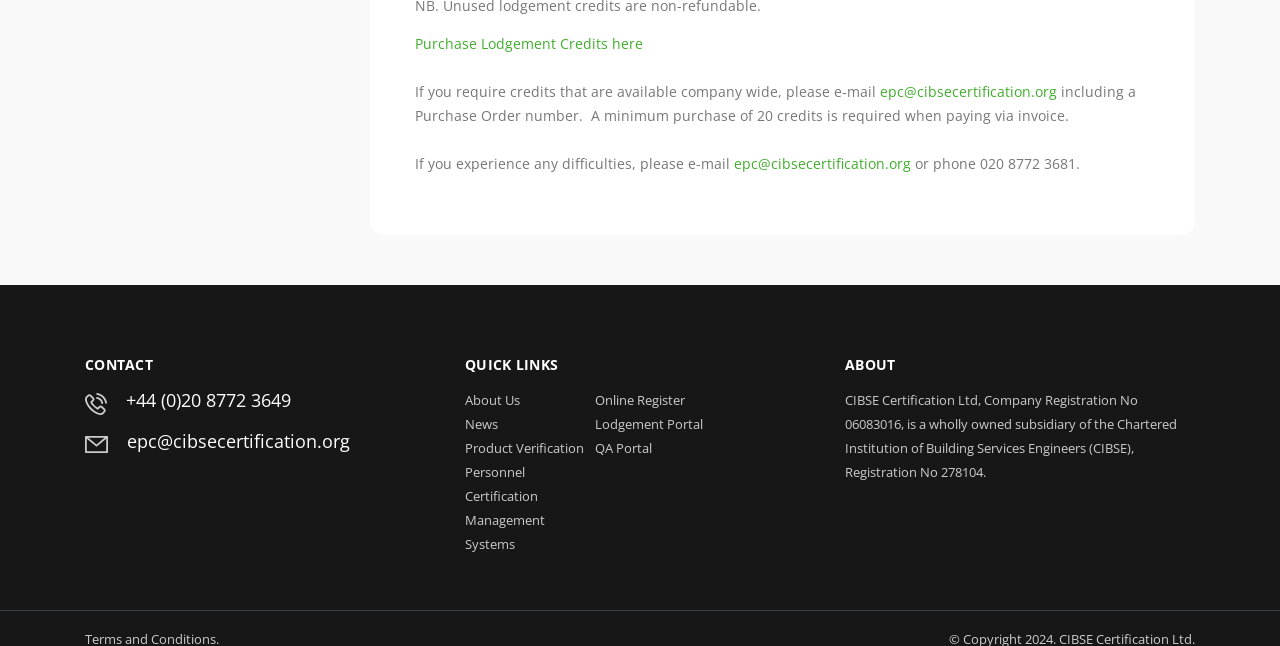Provide the bounding box coordinates of the HTML element this sentence describes: "Purchase Lodgement Credits here". The bounding box coordinates consist of four float numbers between 0 and 1, i.e., [left, top, right, bottom].

[0.324, 0.053, 0.502, 0.082]